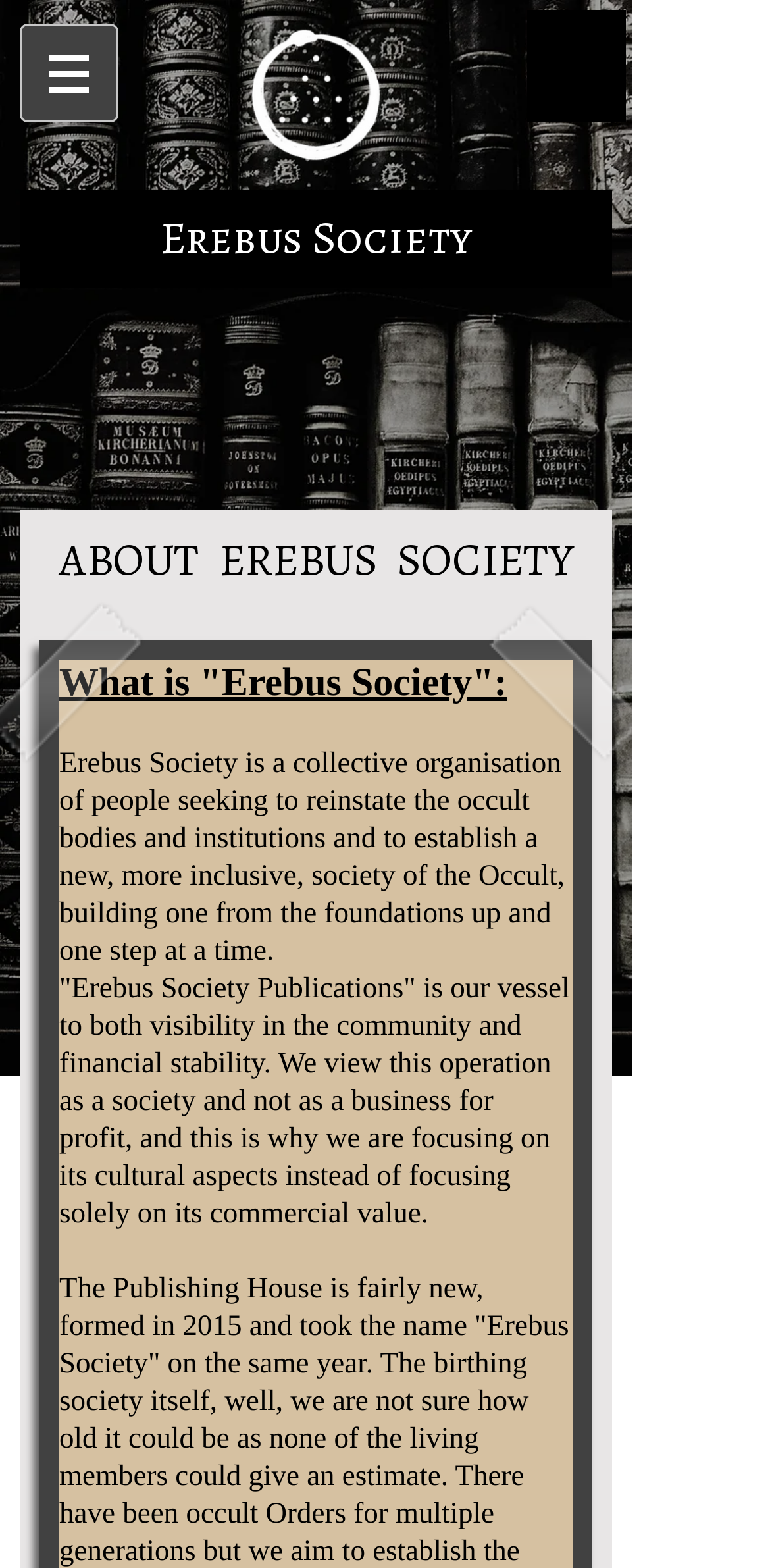What is the scope of Erebus Society?
Using the details shown in the screenshot, provide a comprehensive answer to the question.

According to the webpage, Erebus Society seeks to reinstate the occult bodies and institutions, implying that its scope is limited to the realm of the Occult.